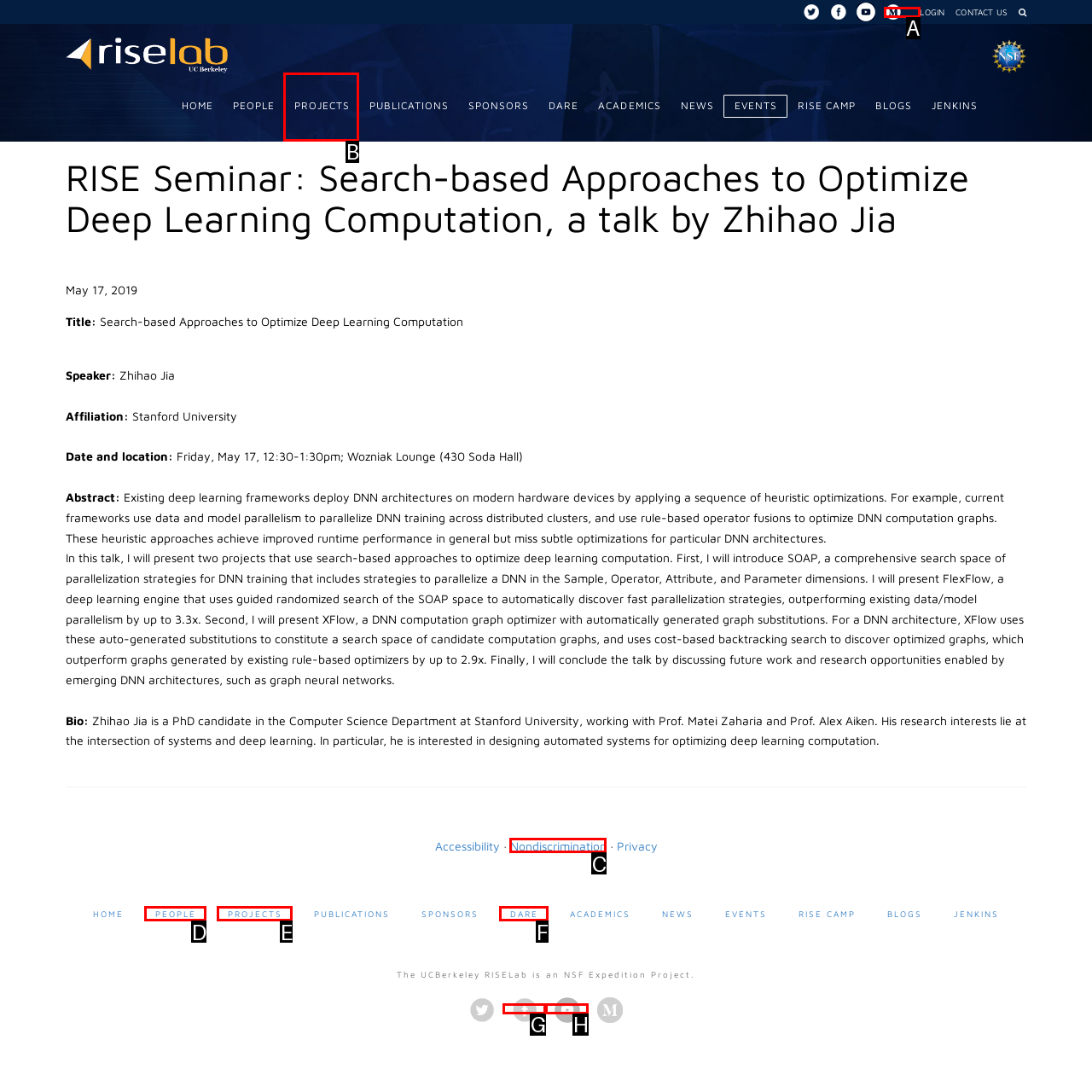Identify which HTML element aligns with the description: parent_node: LOGIN CONTACT US
Answer using the letter of the correct choice from the options available.

A